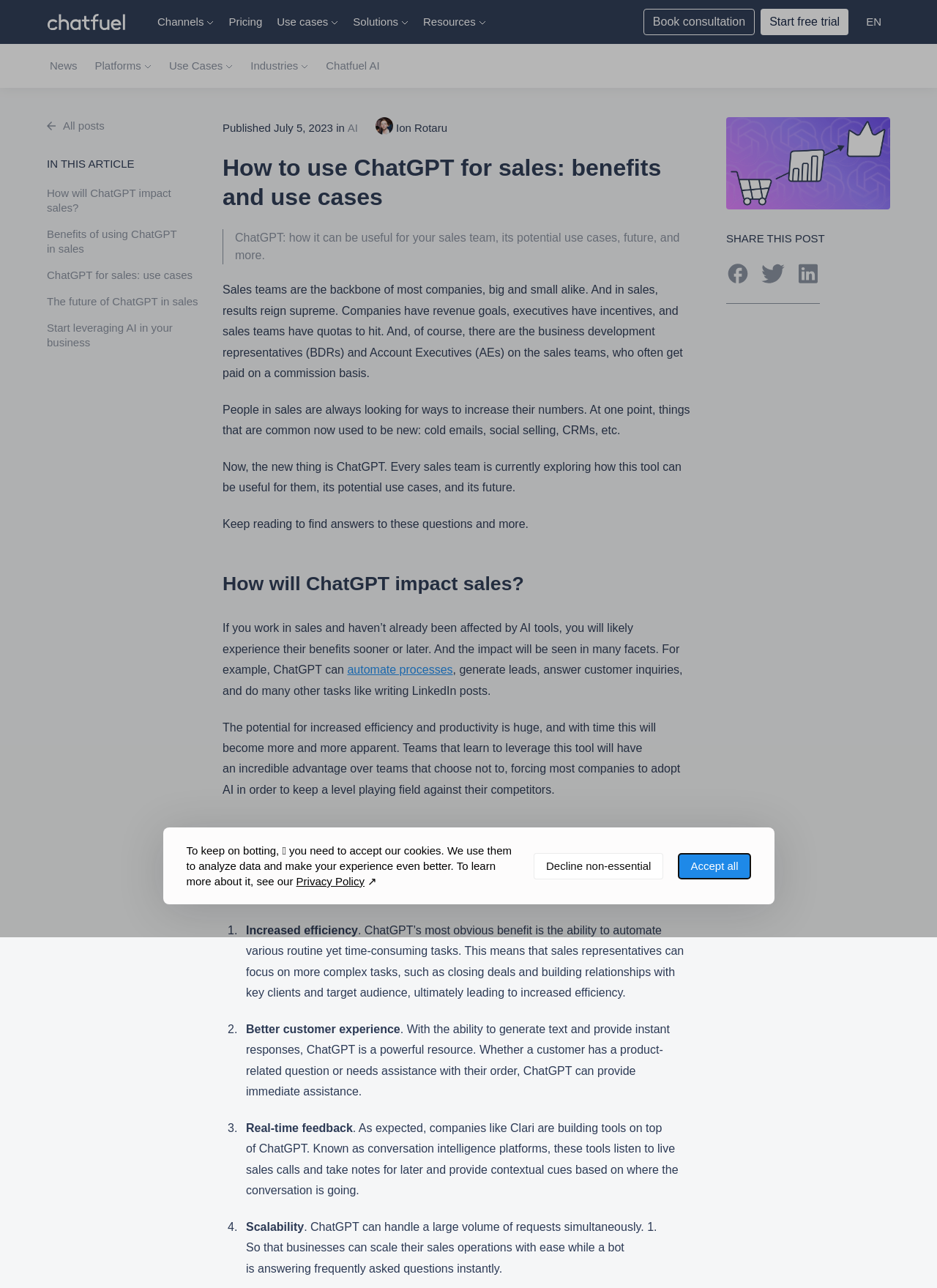How many links are there in the main navigation menu?
Observe the image and answer the question with a one-word or short phrase response.

5